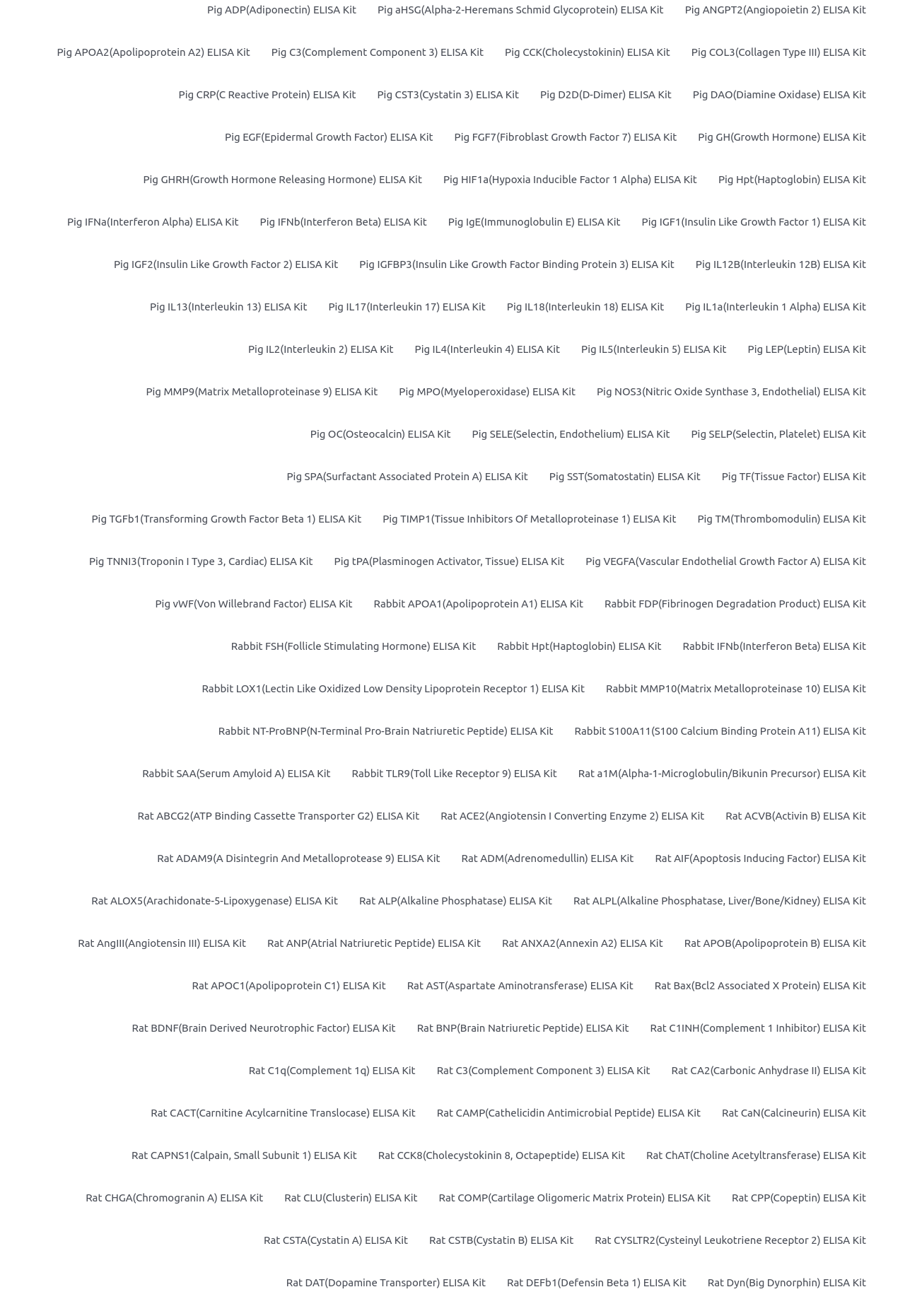What is the first ELISA kit listed for pig?
Based on the image, give a one-word or short phrase answer.

Pig APOA2 ELISA Kit